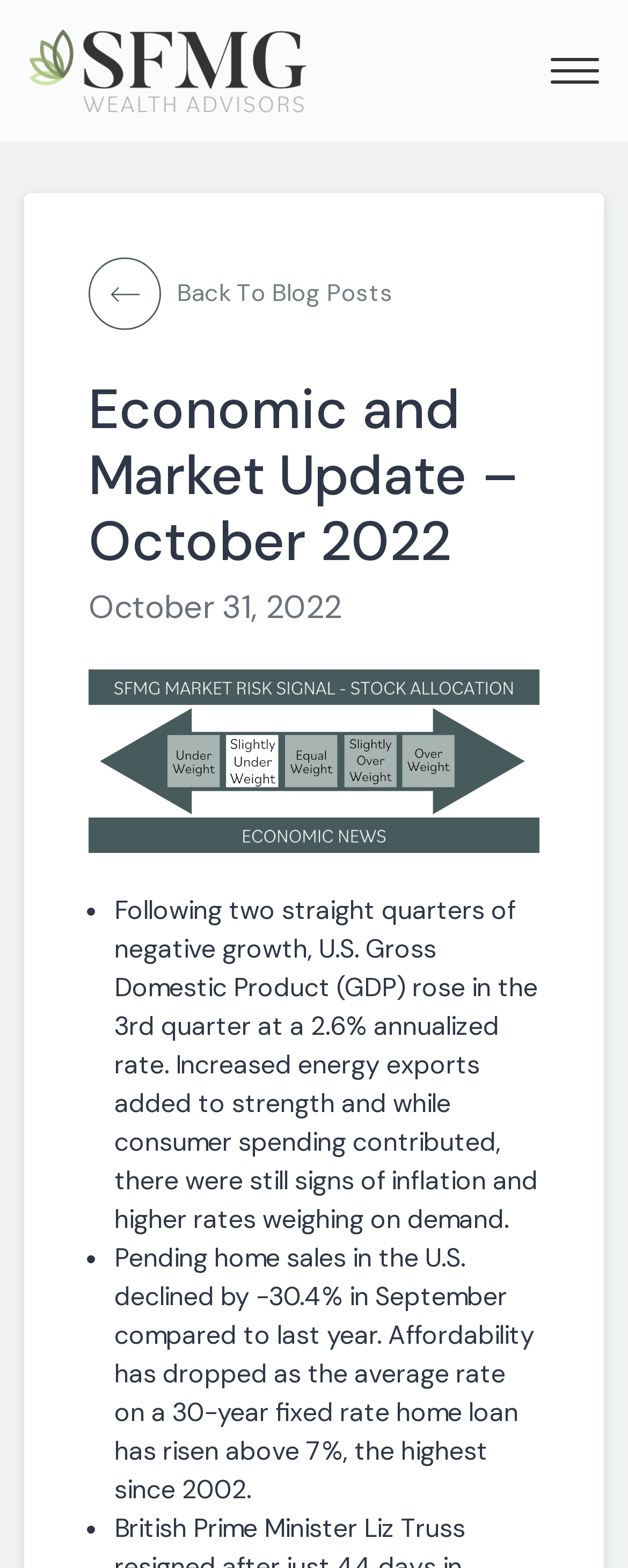Using the given description, provide the bounding box coordinates formatted as (top-left x, top-left y, bottom-right x, bottom-right y), with all values being floating point numbers between 0 and 1. Description: Back To Blog Posts

[0.141, 0.164, 0.859, 0.21]